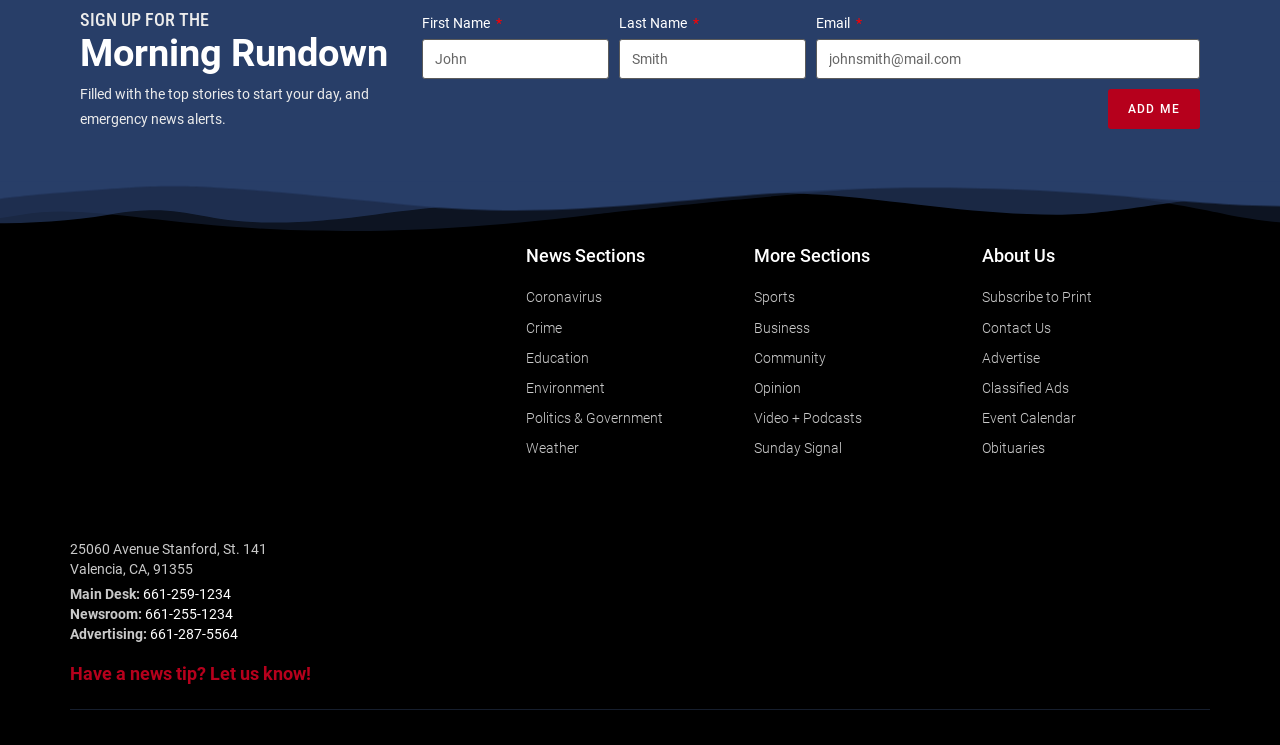Identify the bounding box coordinates for the element you need to click to achieve the following task: "Contact Us". The coordinates must be four float values ranging from 0 to 1, formatted as [left, top, right, bottom].

[0.767, 0.424, 0.945, 0.457]